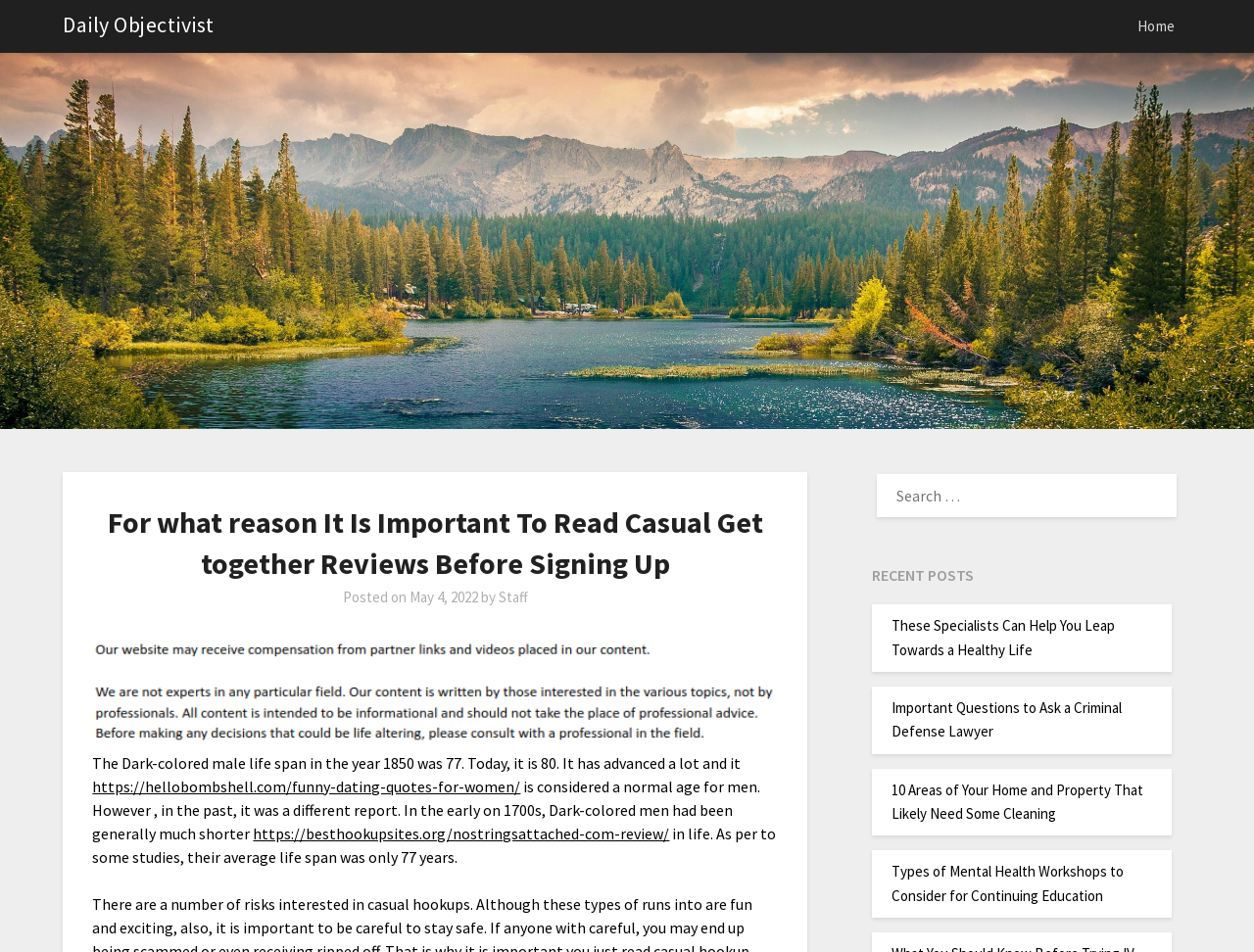Identify the bounding box coordinates of the region that should be clicked to execute the following instruction: "Search for something".

[0.7, 0.498, 0.938, 0.543]